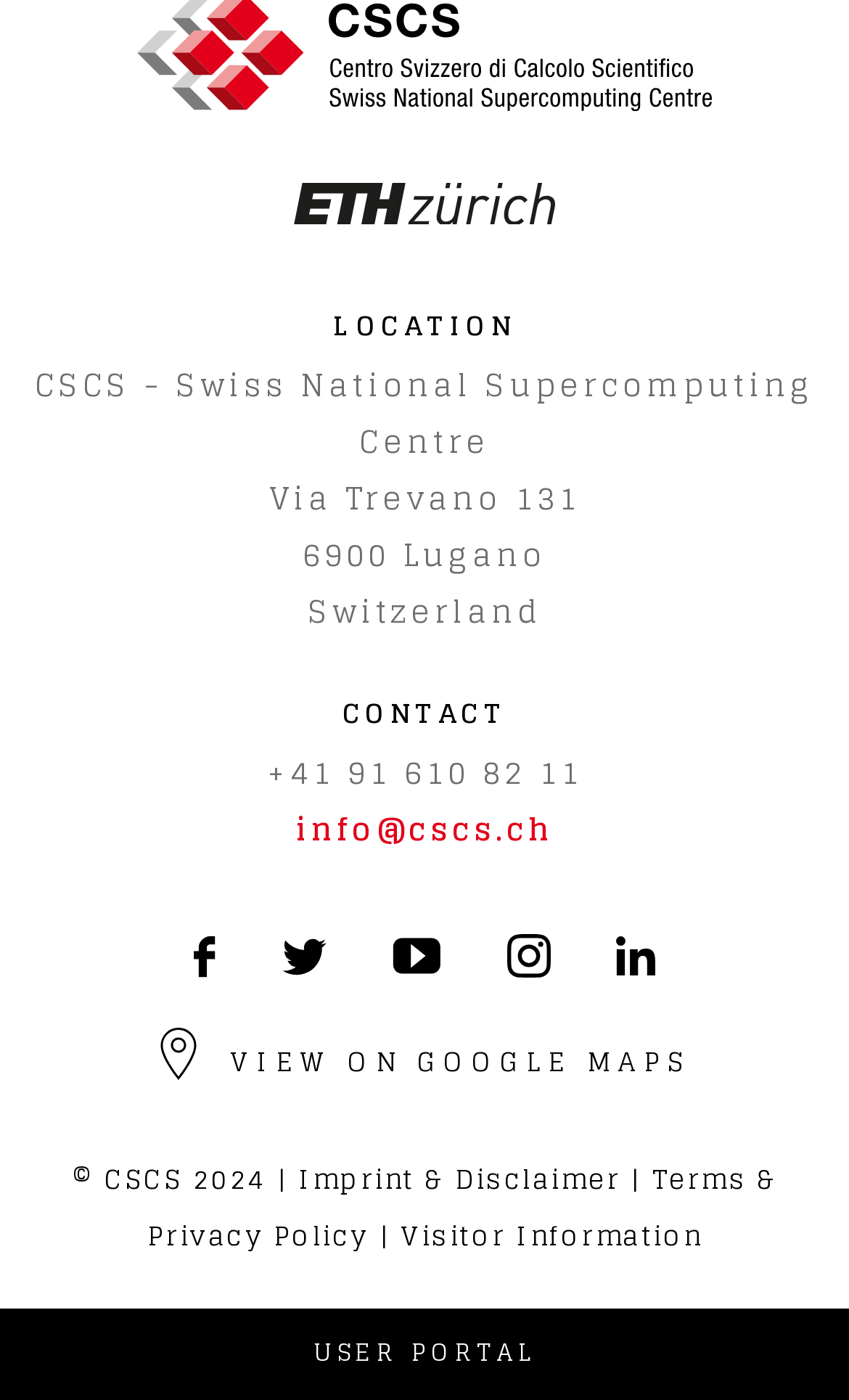Provide a single word or phrase answer to the question: 
How many social media links are present on the webpage?

5